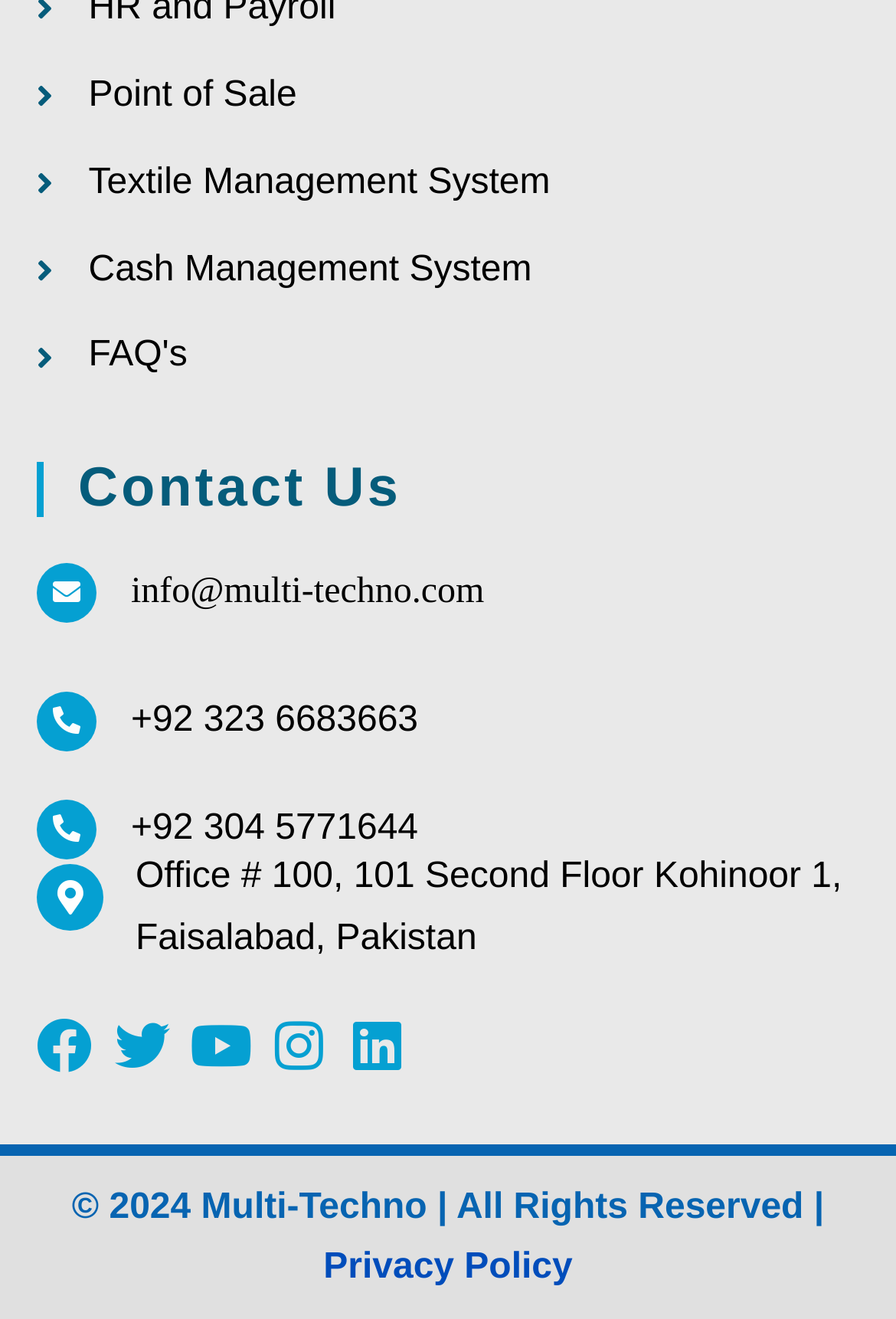Please identify the coordinates of the bounding box that should be clicked to fulfill this instruction: "View Privacy Policy".

[0.361, 0.947, 0.639, 0.976]